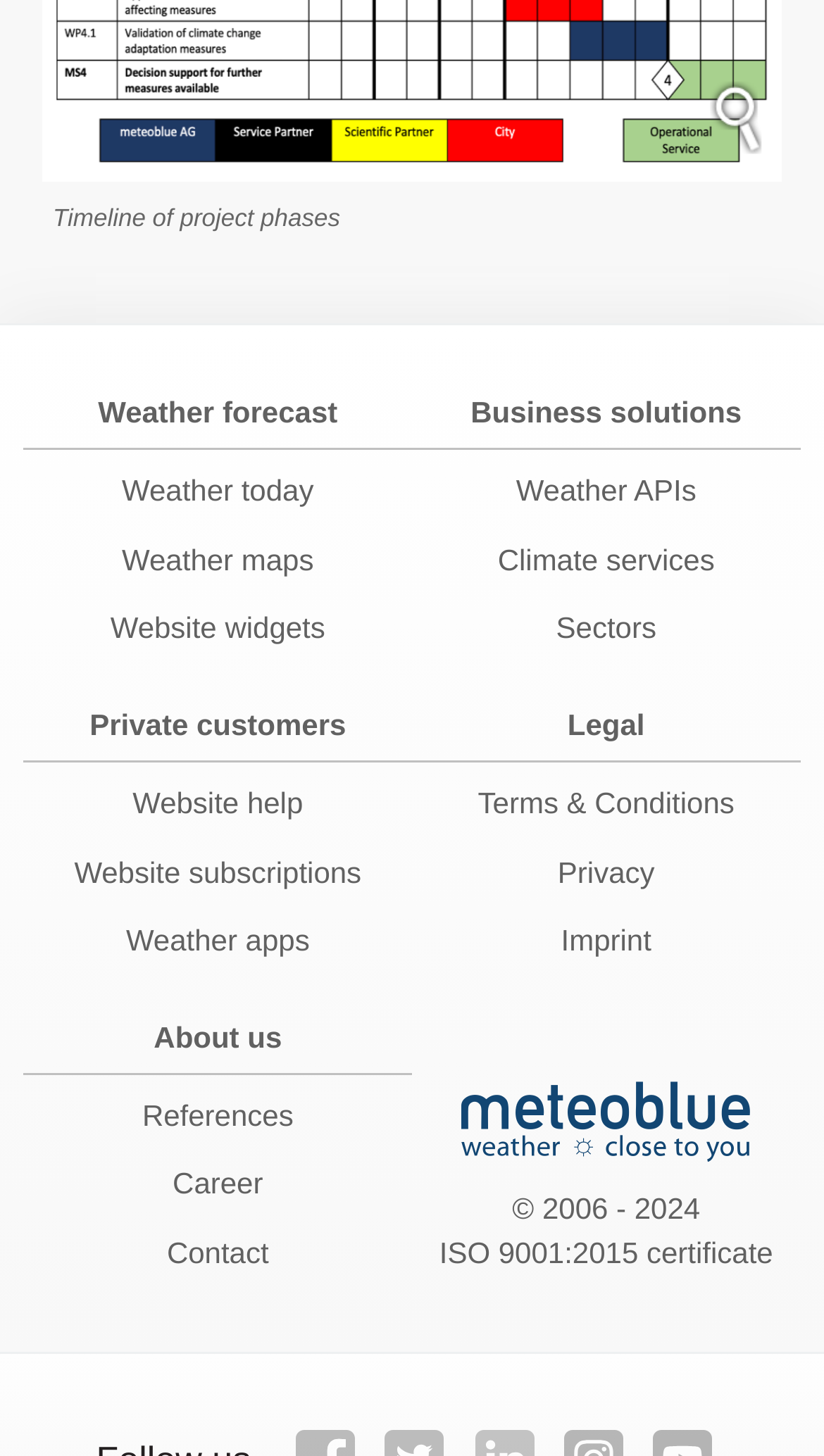How many links are on the left side of the webpage?
Please provide a comprehensive and detailed answer to the question.

I counted the links on the left side of the webpage, which are 'Weather forecast', 'Weather today', 'Weather maps', 'Website widgets', 'Private customers', 'Website help', 'Website subscriptions', 'Weather apps', 'About us', 'References', 'Career', 'Contact', and 'ISO 9001:2015 certificate'. There are 13 links in total.